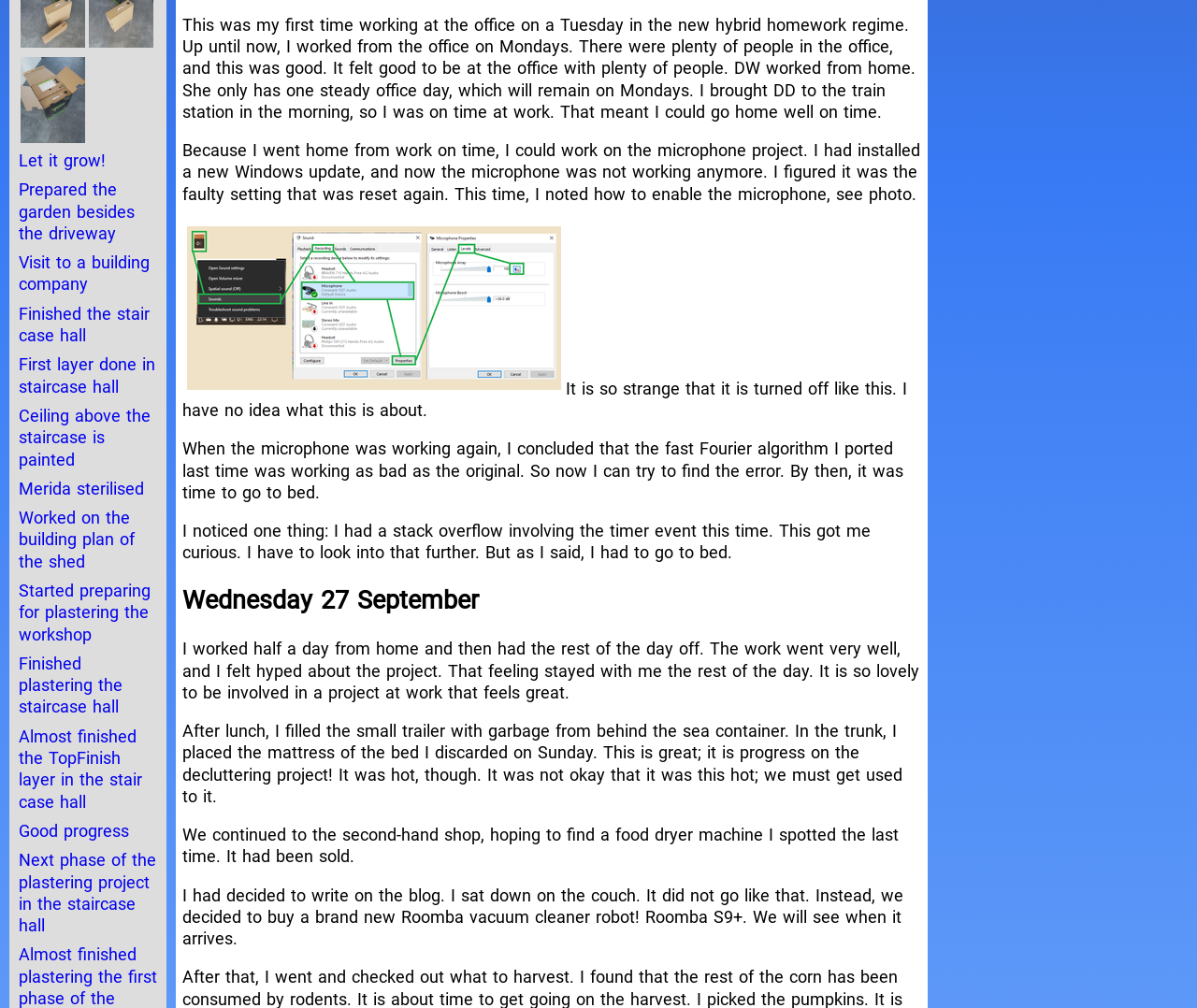Using the format (top-left x, top-left y, bottom-right x, bottom-right y), provide the bounding box coordinates for the described UI element. All values should be floating point numbers between 0 and 1: Merida sterilised

[0.016, 0.474, 0.131, 0.495]